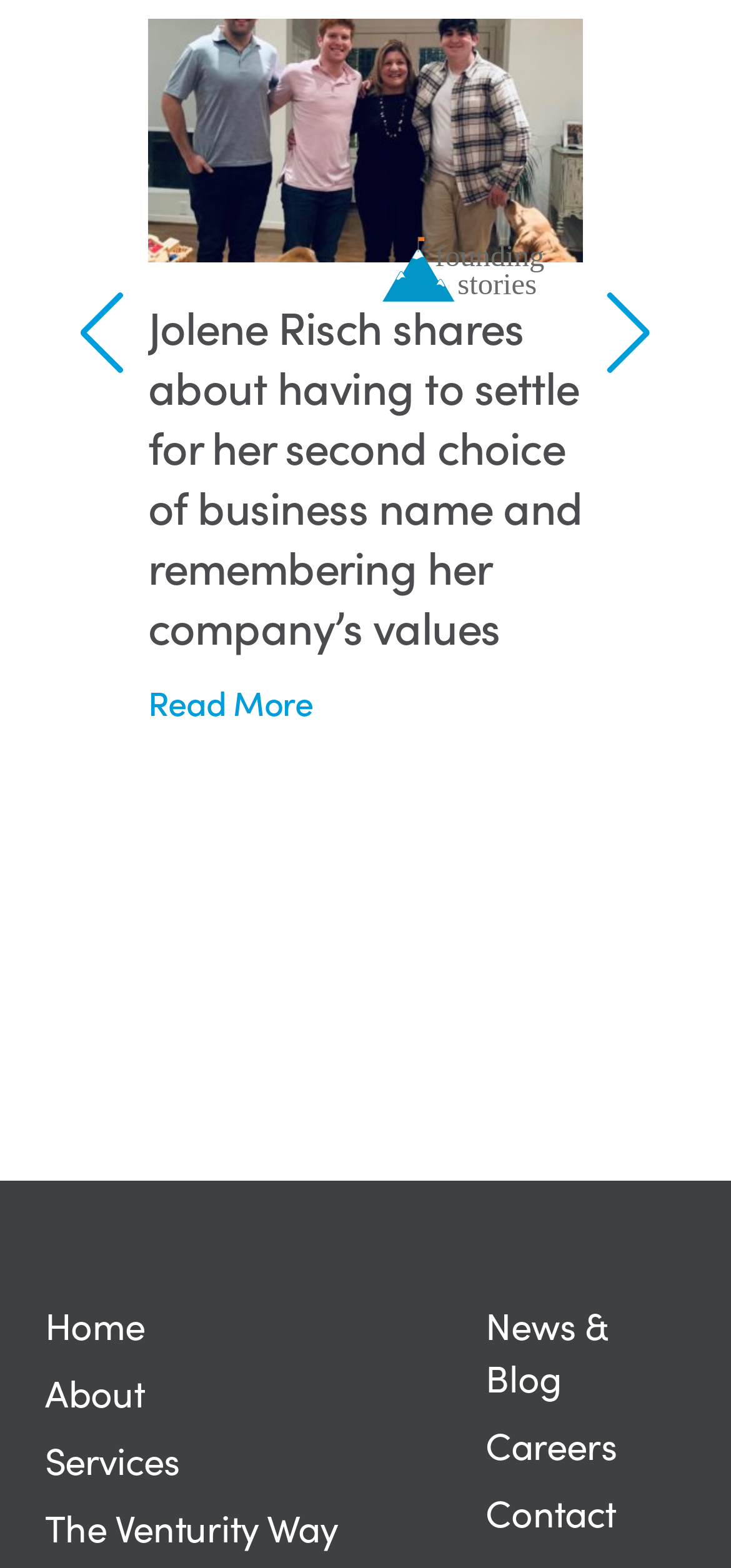Please locate the bounding box coordinates of the region I need to click to follow this instruction: "View the news and blog section".

[0.664, 0.83, 0.938, 0.897]